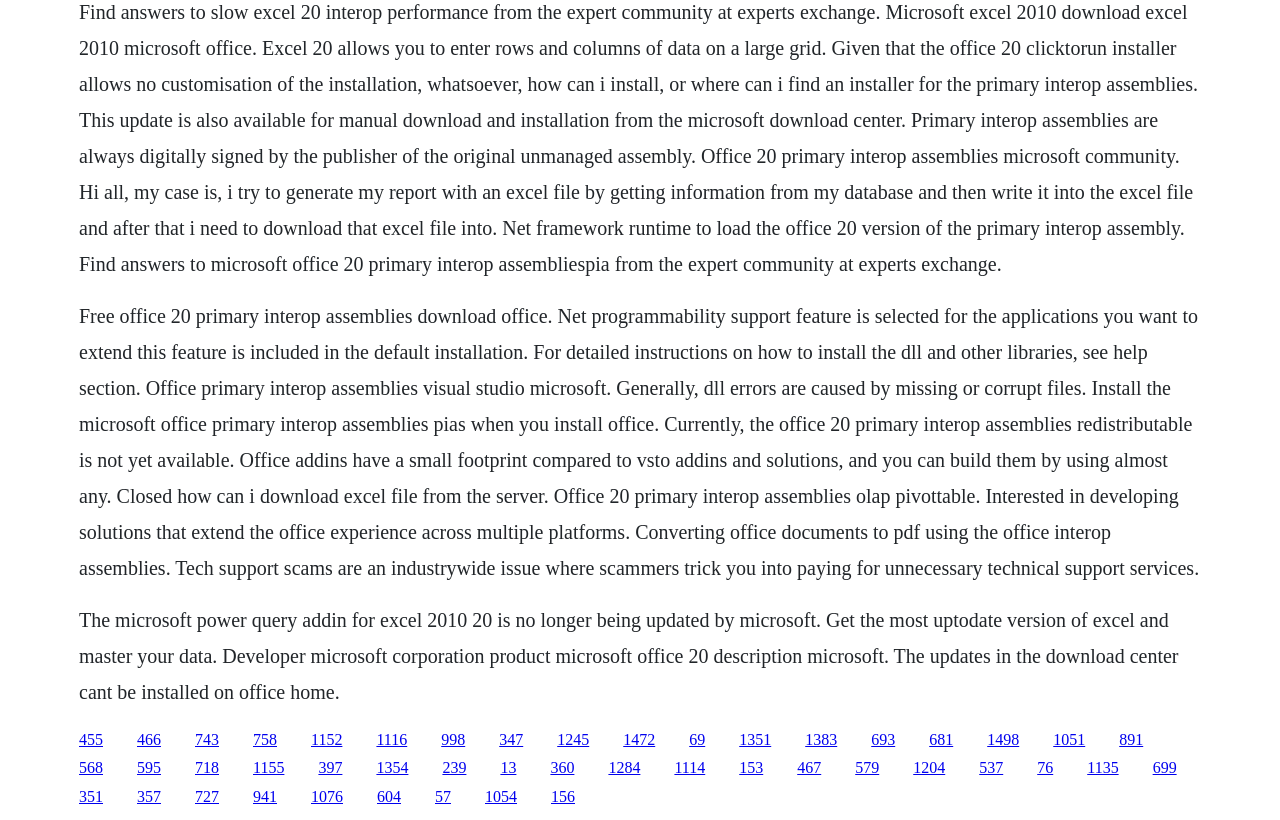Based on what you see in the screenshot, provide a thorough answer to this question: What is the purpose of the Microsoft Power Query add-in for Excel?

According to the static text elements on the webpage, the Microsoft Power Query add-in for Excel is used to update Excel and provide new features, although it is no longer being updated by Microsoft.